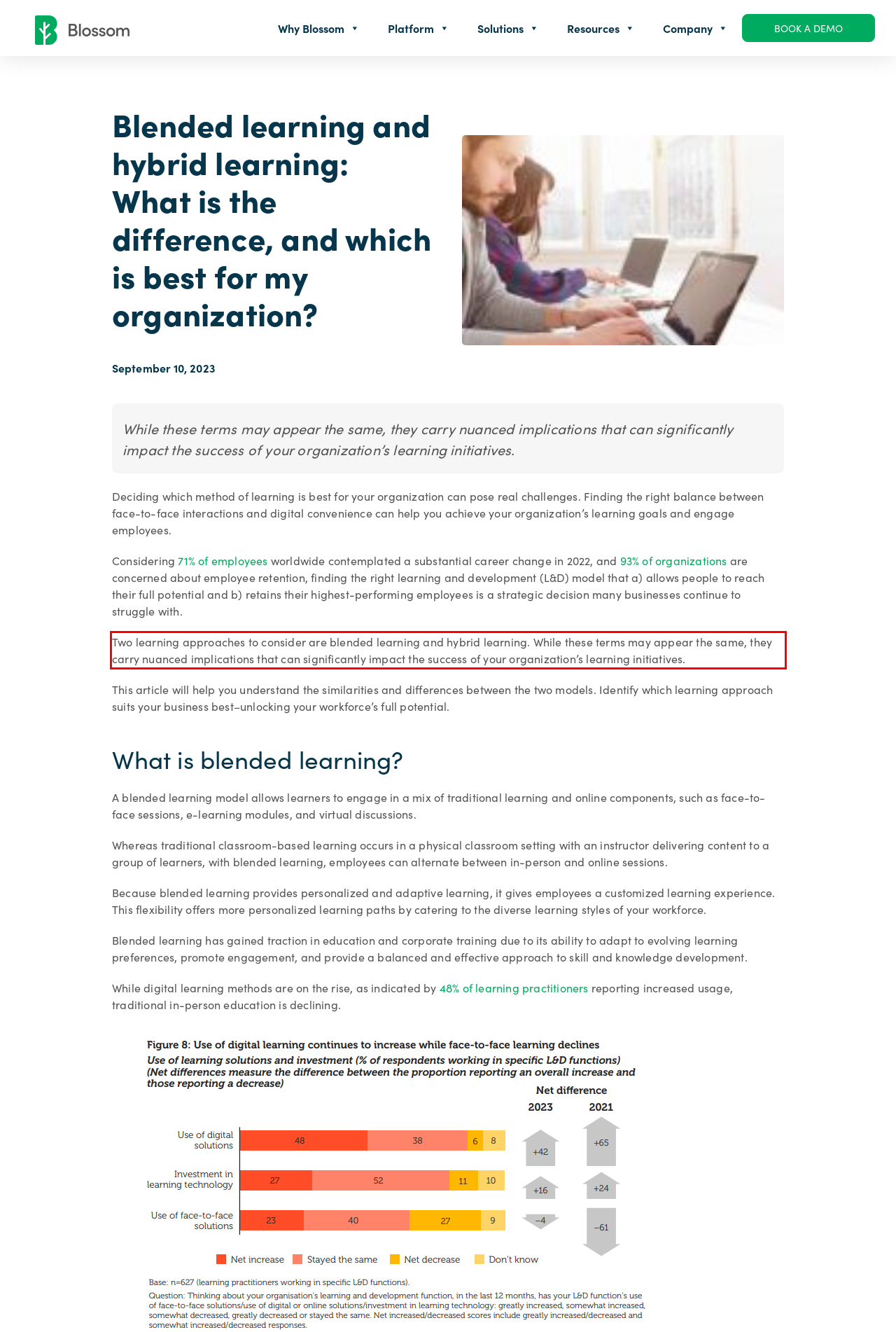You are provided with a screenshot of a webpage containing a red bounding box. Please extract the text enclosed by this red bounding box.

Two learning approaches to consider are blended learning and hybrid learning. While these terms may appear the same, they carry nuanced implications that can significantly impact the success of your organization’s learning initiatives.